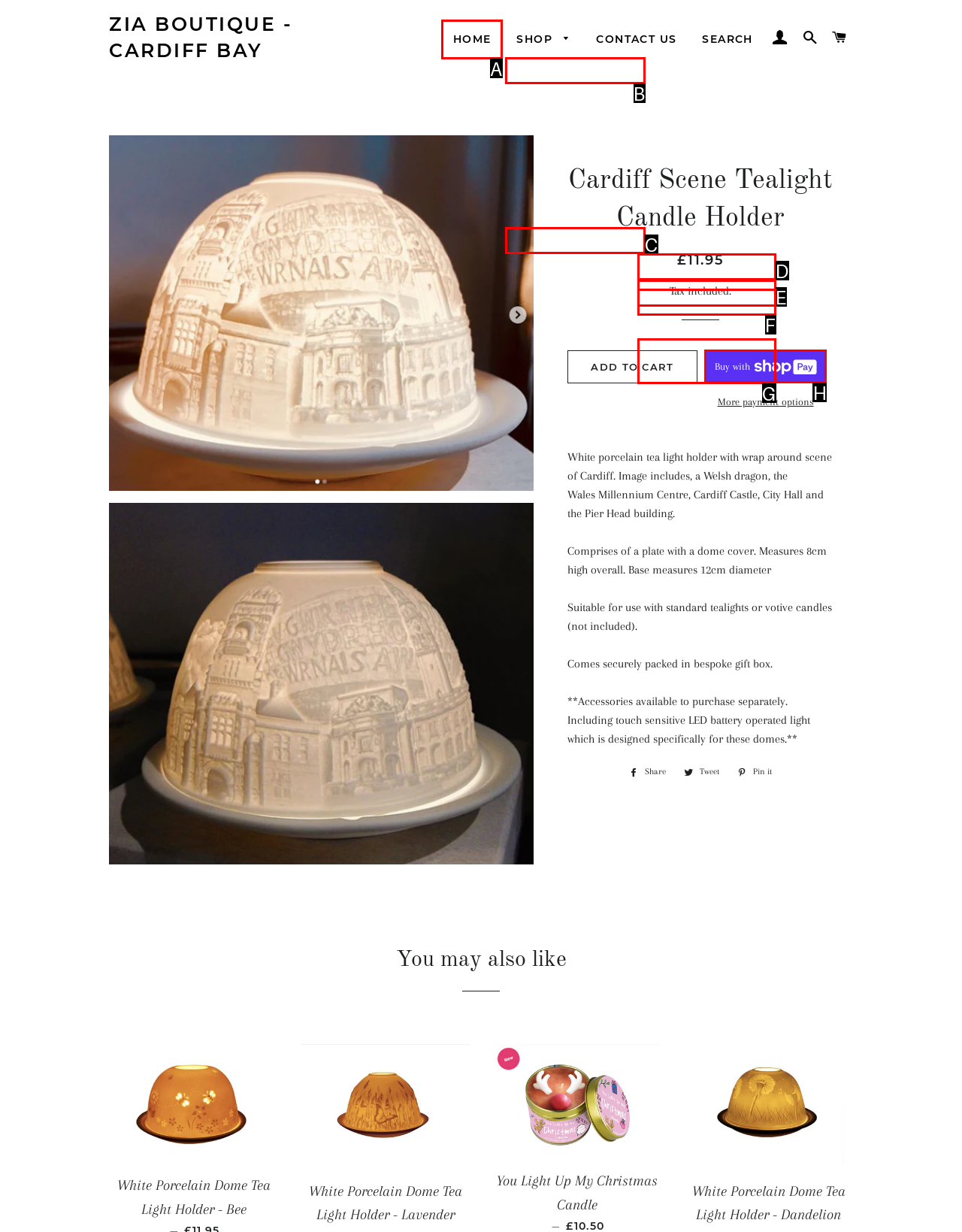Identify the appropriate lettered option to execute the following task: View the 'HOME' page
Respond with the letter of the selected choice.

A